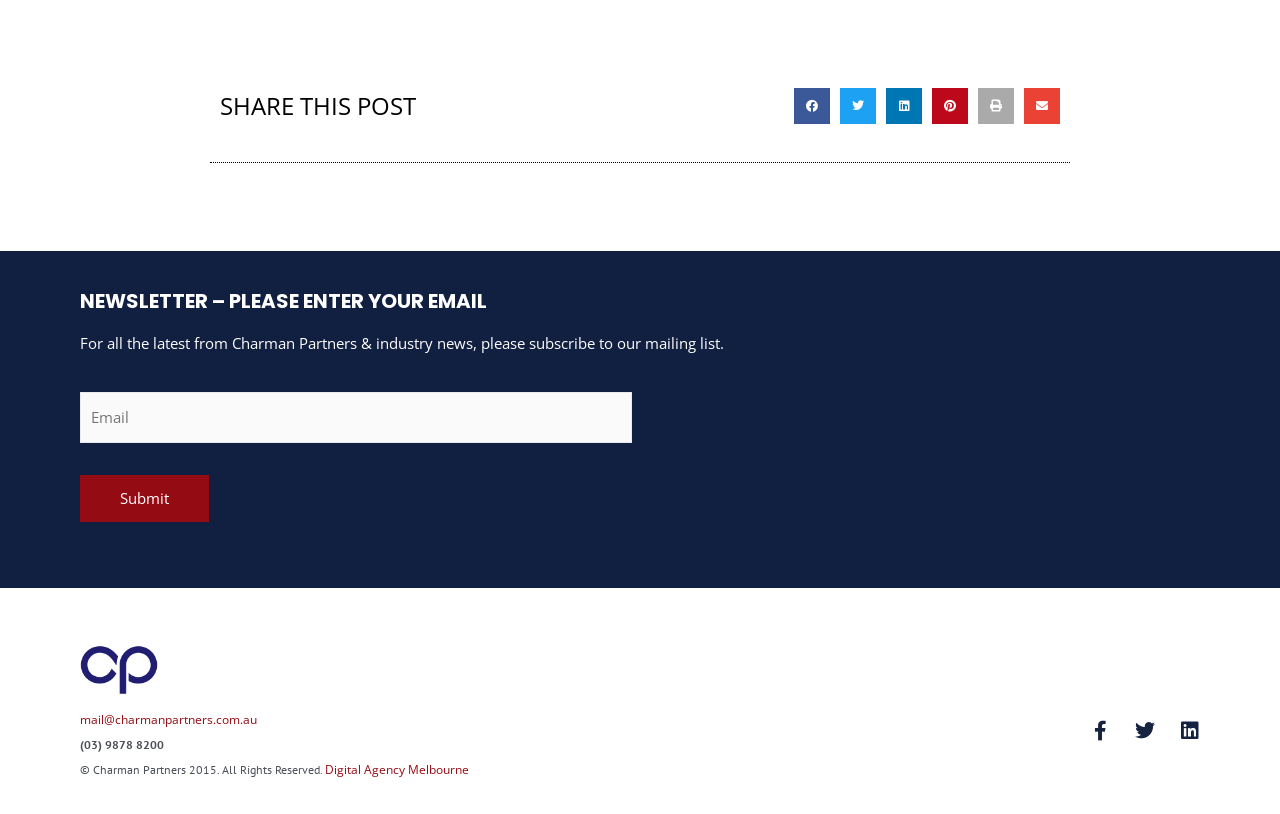How many social media links are at the bottom of the webpage?
Can you offer a detailed and complete answer to this question?

There are three social media links at the bottom of the webpage, which are Facebook, Twitter, and LinkedIn, represented by their respective icons.